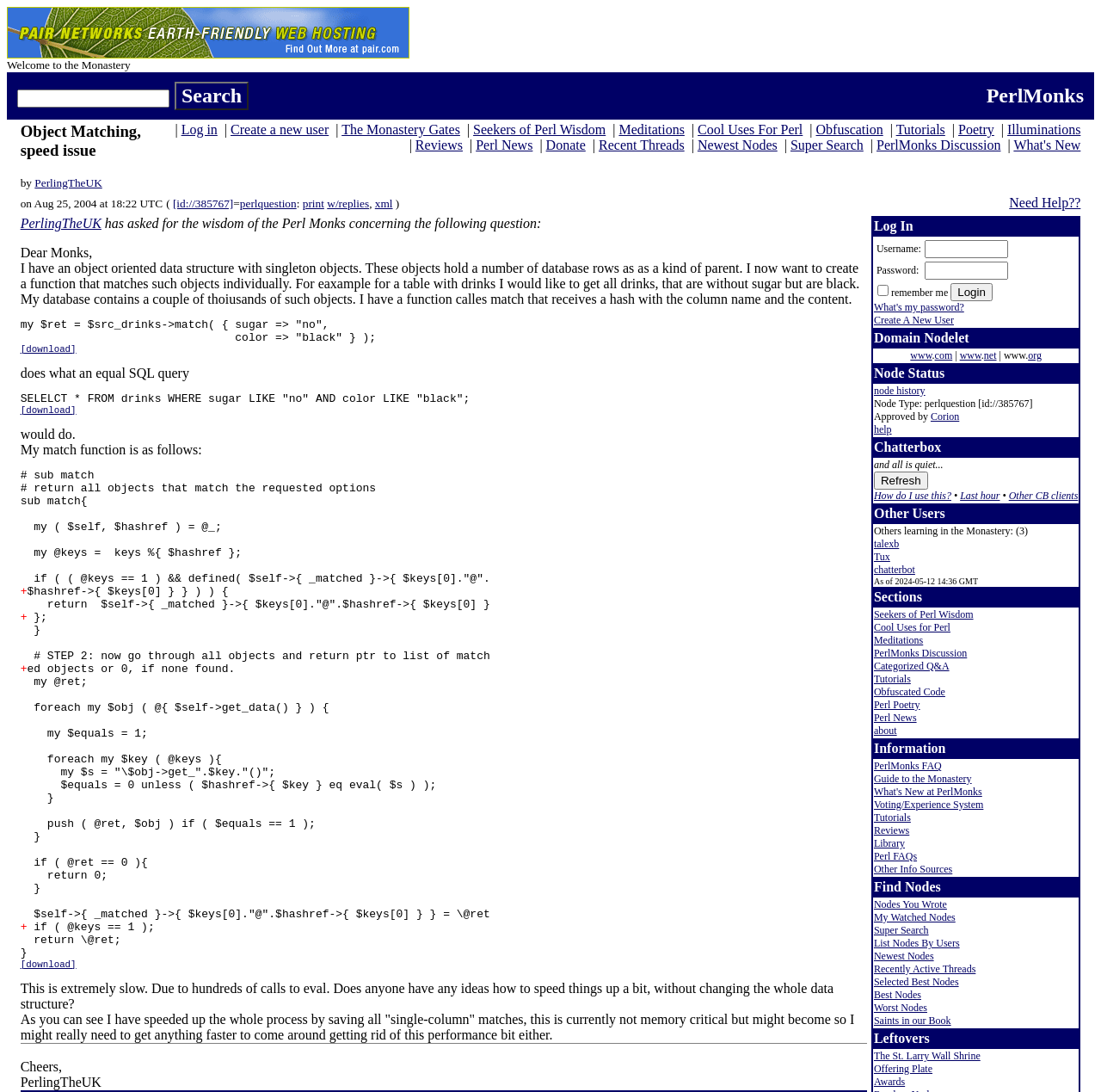Please identify the bounding box coordinates of the region to click in order to complete the task: "Search for something". The coordinates must be four float numbers between 0 and 1, specified as [left, top, right, bottom].

[0.016, 0.082, 0.154, 0.099]